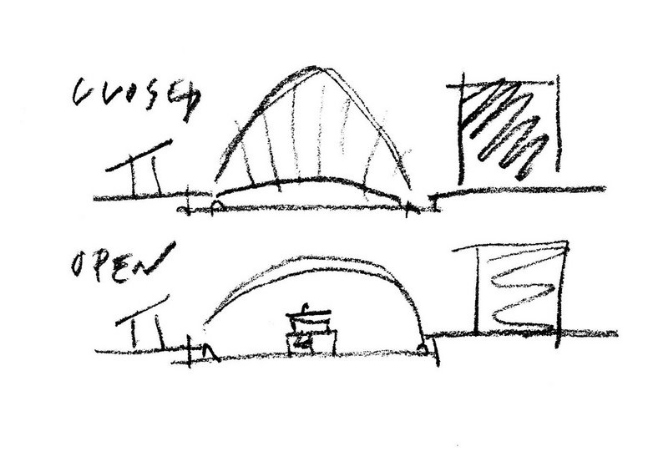What is the purpose of the underlying support structure?
Examine the image closely and answer the question with as much detail as possible.

The lower section presents the open configuration, revealing an accessible pathway with an underlying support structure, allowing for seamless navigation when the bridge is not in use.